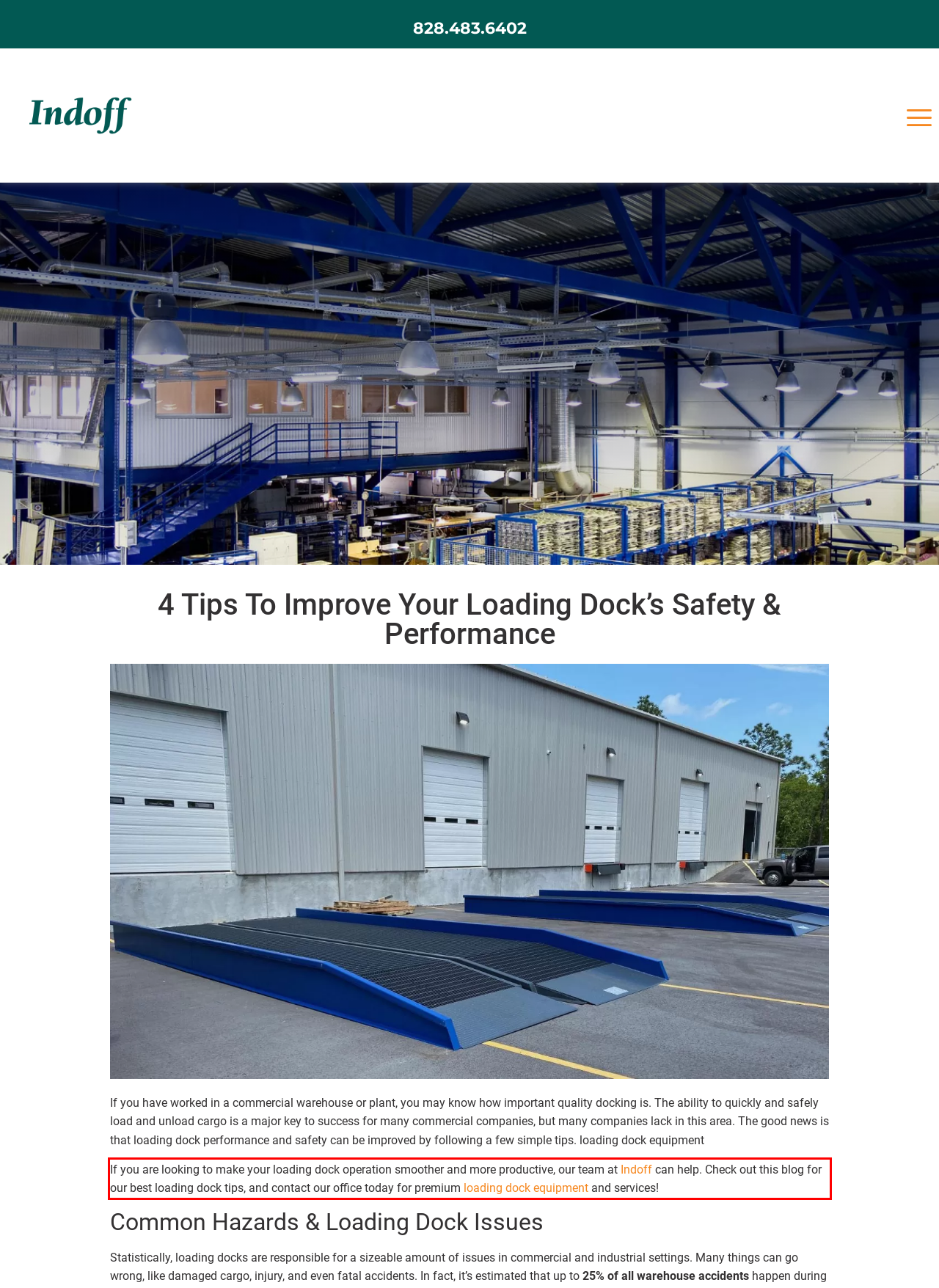Within the provided webpage screenshot, find the red rectangle bounding box and perform OCR to obtain the text content.

If you are looking to make your loading dock operation smoother and more productive, our team at Indoff can help. Check out this blog for our best loading dock tips, and contact our office today for premium loading dock equipment and services!